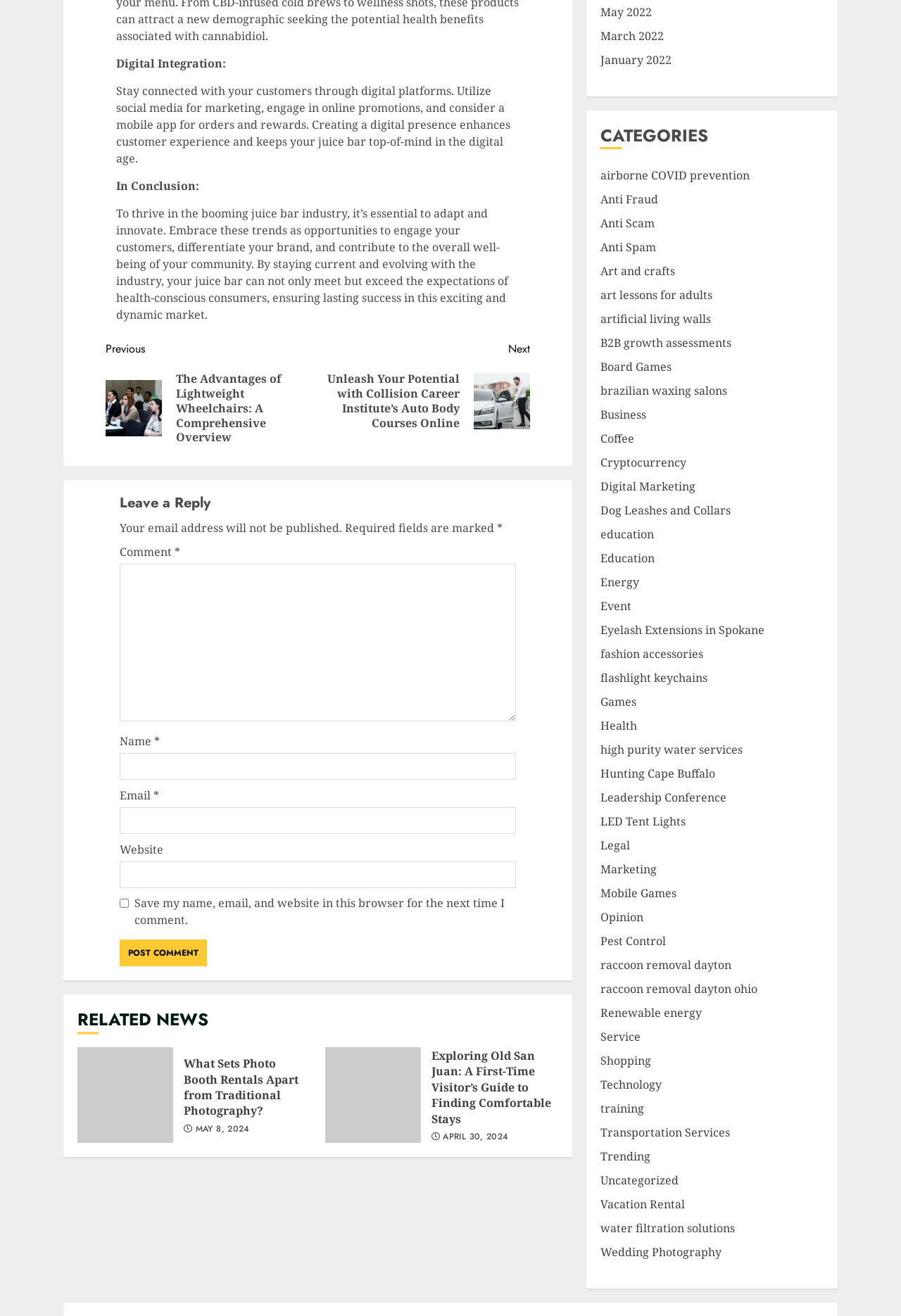Locate the bounding box coordinates of the area that needs to be clicked to fulfill the following instruction: "Click the 'Post Comment' button". The coordinates should be in the format of four float numbers between 0 and 1, namely [left, top, right, bottom].

[0.133, 0.714, 0.23, 0.734]